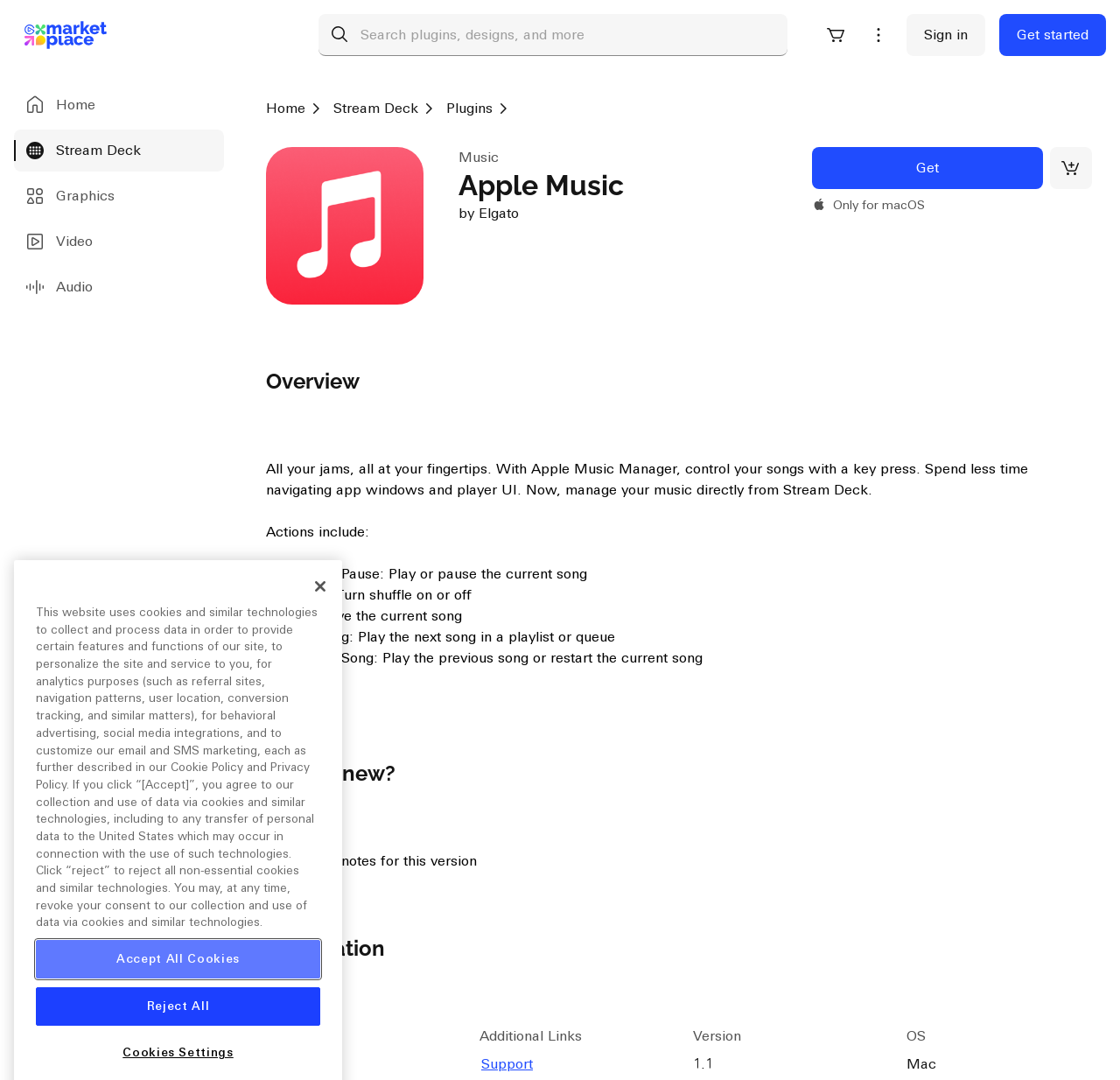Please specify the bounding box coordinates of the element that should be clicked to execute the given instruction: 'Show more'. Ensure the coordinates are four float numbers between 0 and 1, expressed as [left, top, right, bottom].

[0.238, 0.626, 0.304, 0.645]